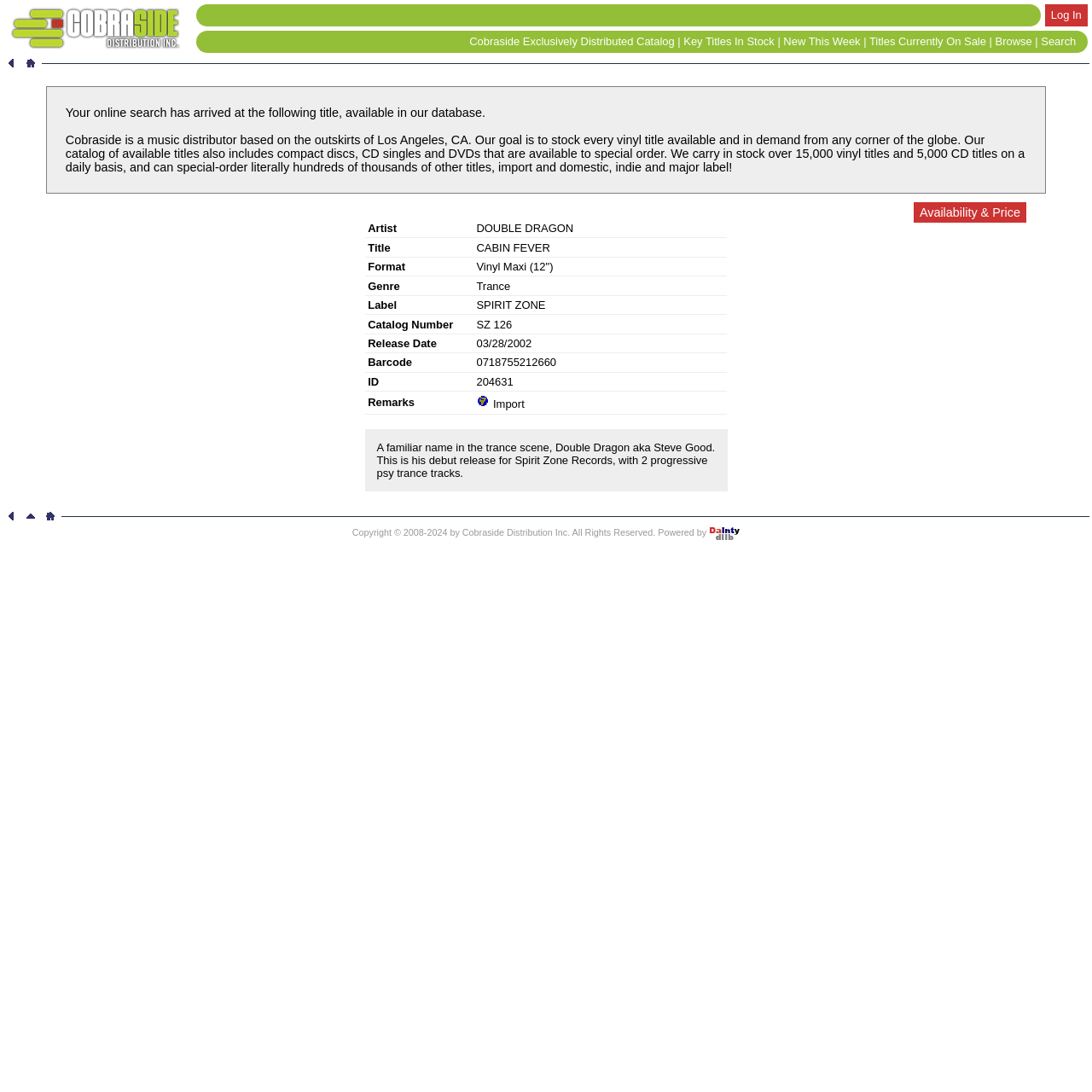Using the element description: "Search", determine the bounding box coordinates for the specified UI element. The coordinates should be four float numbers between 0 and 1, [left, top, right, bottom].

[0.953, 0.032, 0.985, 0.044]